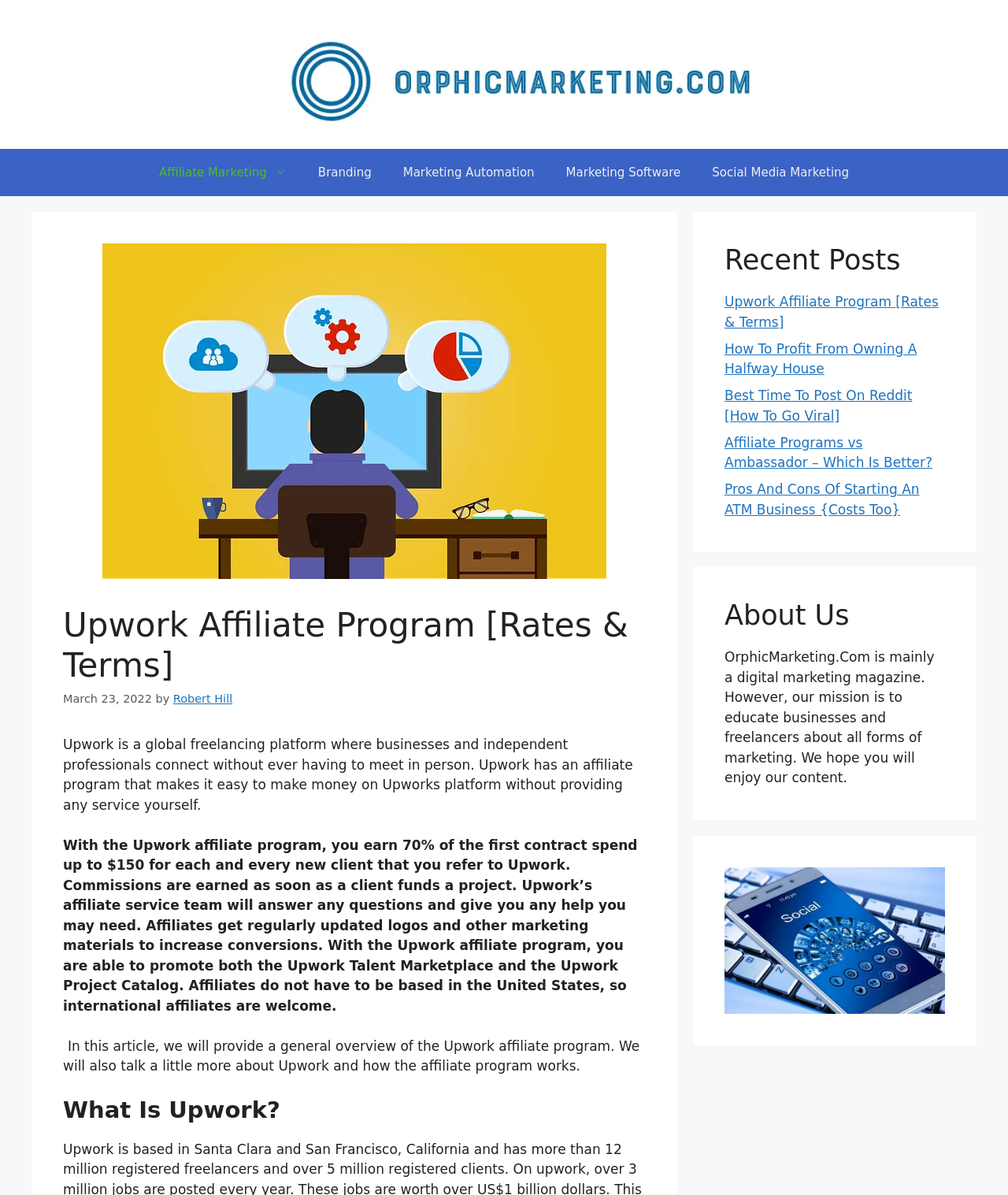Please pinpoint the bounding box coordinates for the region I should click to adhere to this instruction: "Click on the 'Buy Now' button".

None